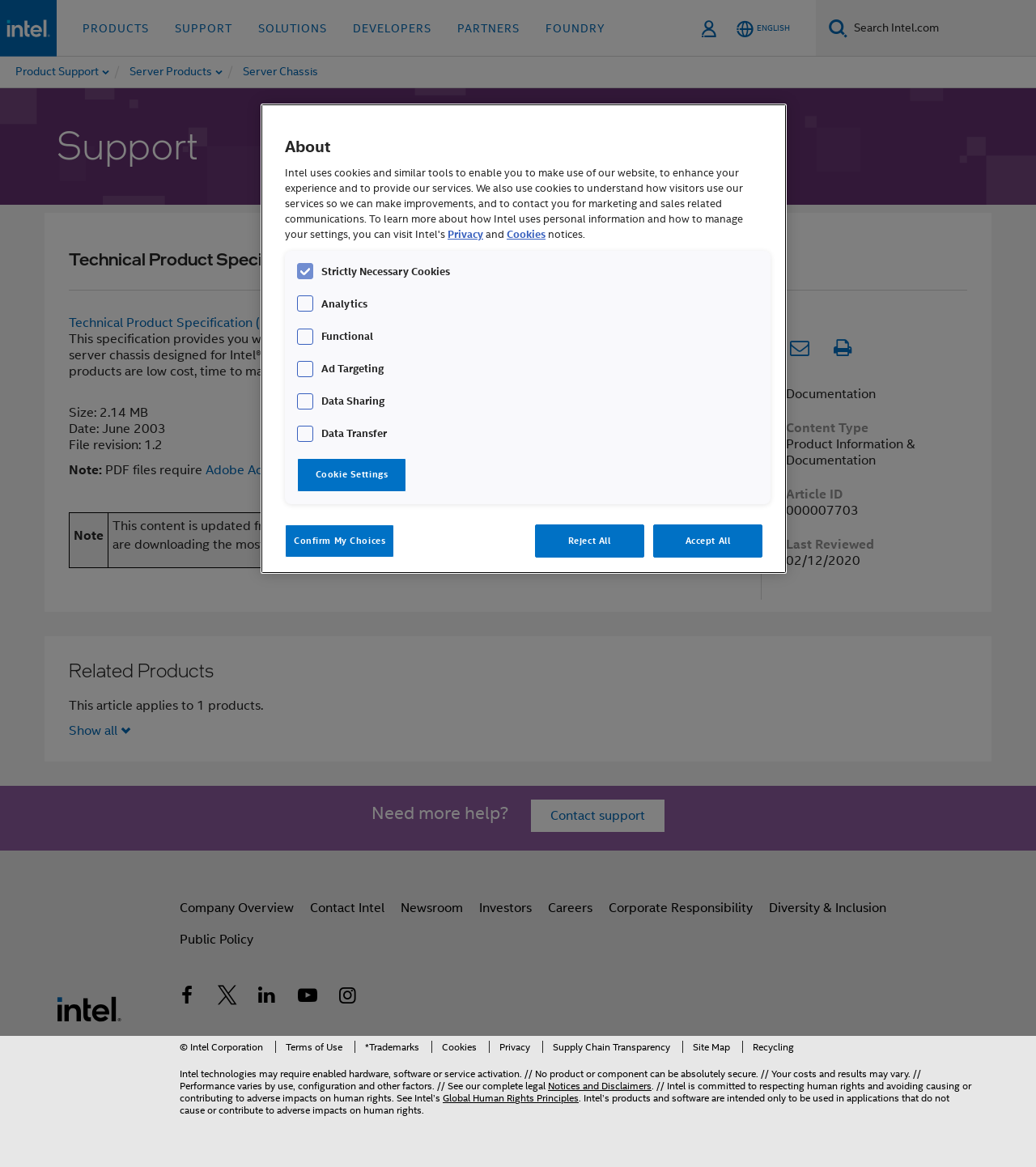What is the main topic of this webpage?
Using the image as a reference, answer the question in detail.

Based on the webpage content, especially the heading 'Technical Product Specification for the Intel Server Chassis SC5200 Family', it is clear that the main topic of this webpage is about the technical product specification of a specific Intel server chassis product.